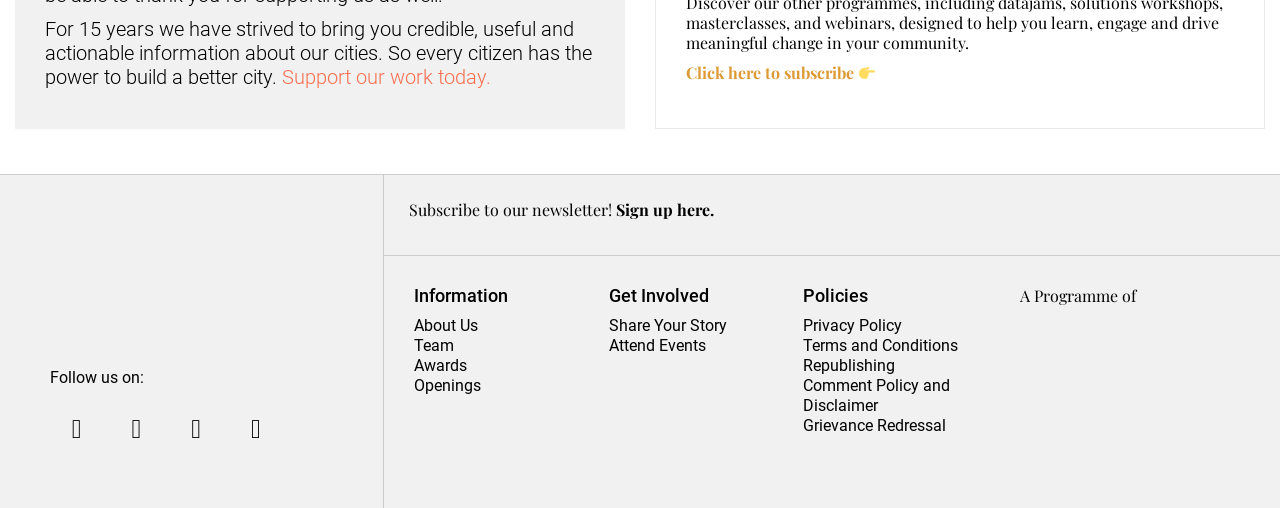Determine the bounding box for the described HTML element: "Grievance Redressal". Ensure the coordinates are four float numbers between 0 and 1 in the format [left, top, right, bottom].

[0.627, 0.818, 0.739, 0.855]